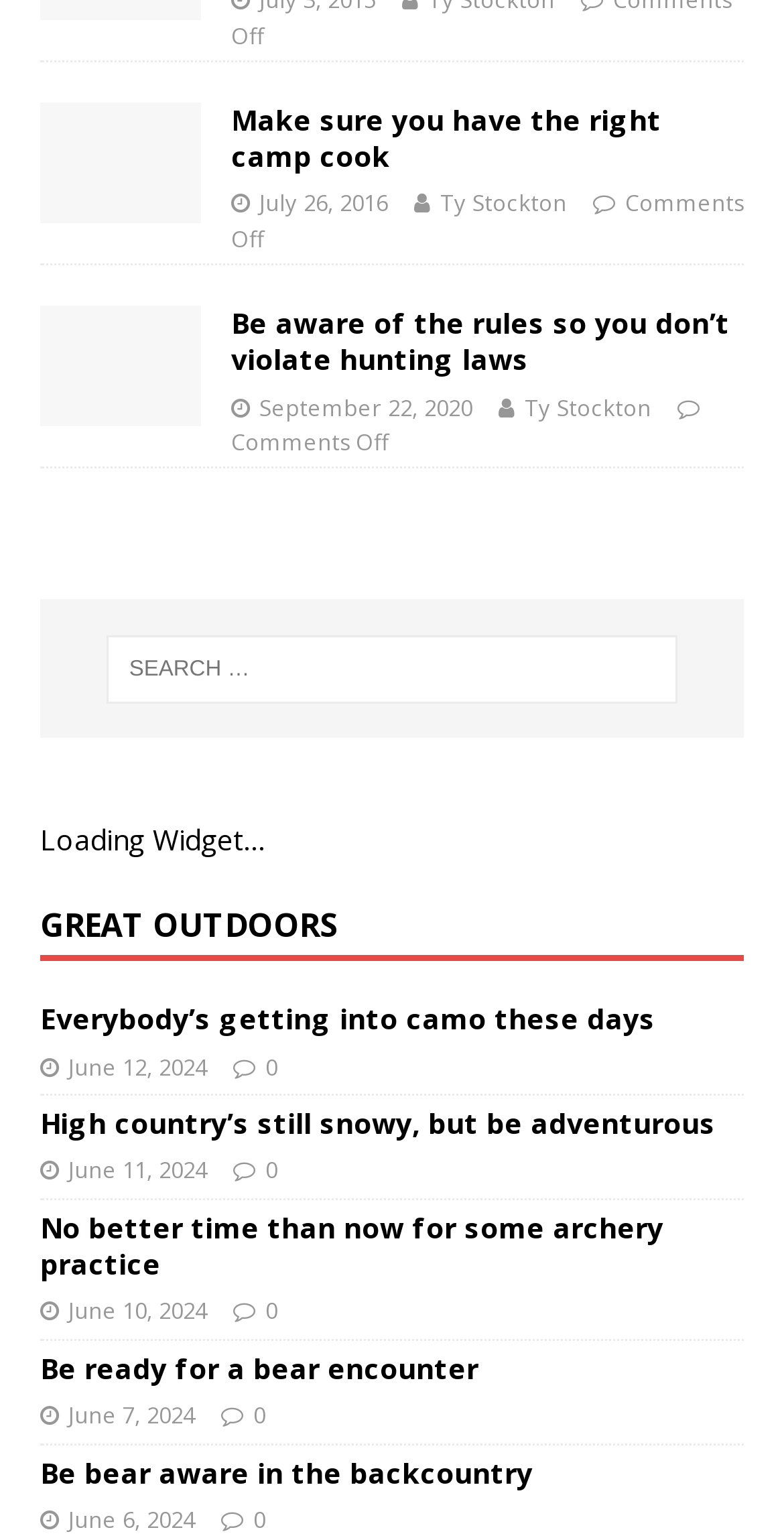How many articles are on this webpage?
Please provide a single word or phrase answer based on the image.

5